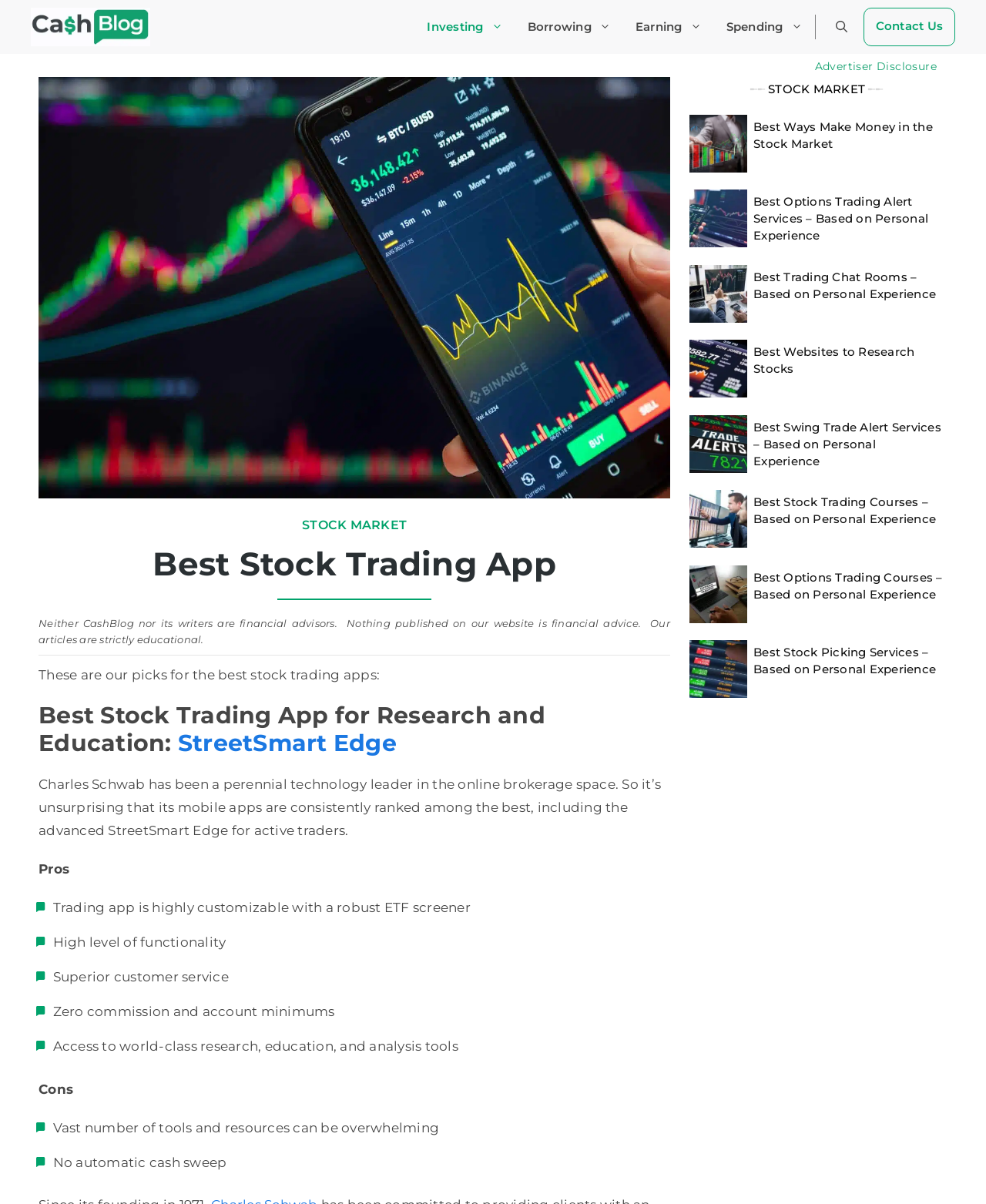Give a succinct answer to this question in a single word or phrase: 
What is the purpose of the StreetSmart Edge app?

For active traders